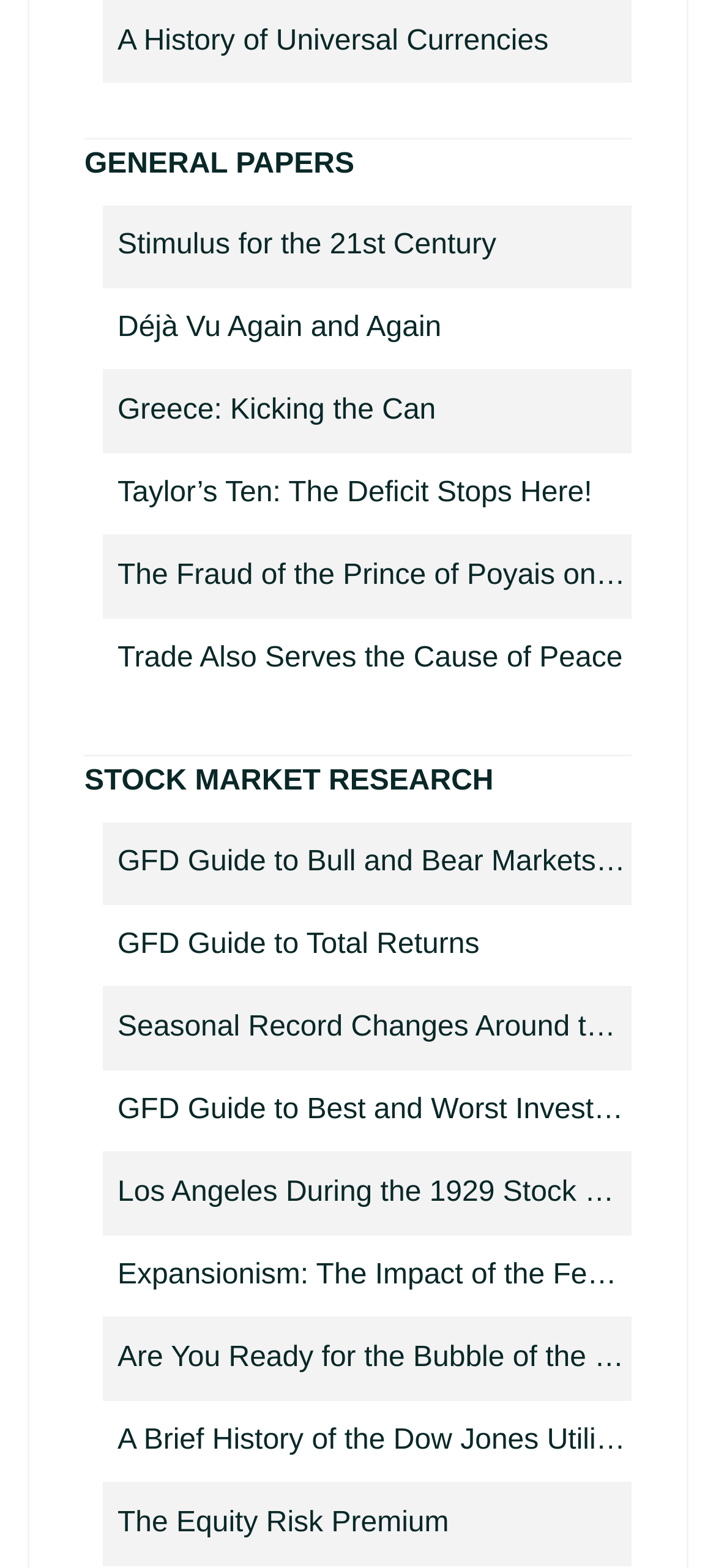Using the provided description The Equity Risk Premium, find the bounding box coordinates for the UI element. Provide the coordinates in (top-left x, top-left y, bottom-right x, bottom-right y) format, ensuring all values are between 0 and 1.

[0.164, 0.948, 0.882, 0.995]